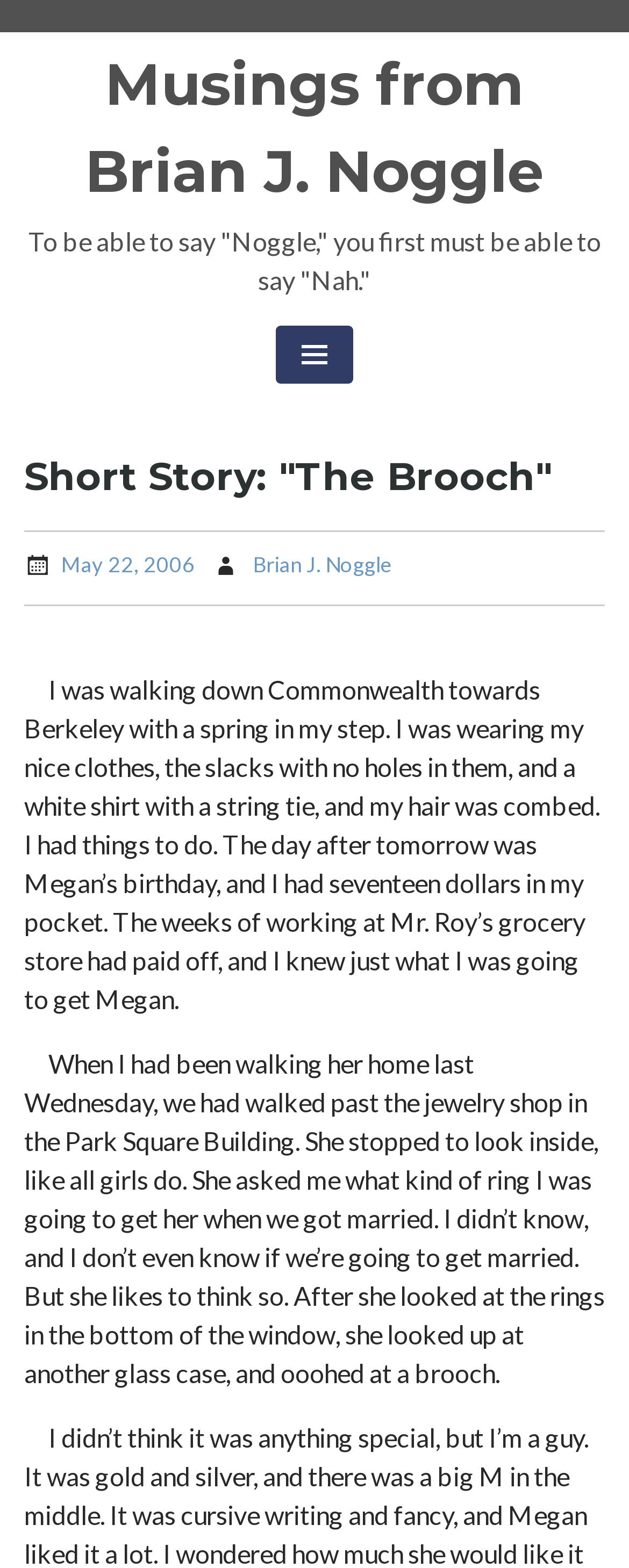Provide a one-word or brief phrase answer to the question:
What is Megan's birthday?

the day after tomorrow